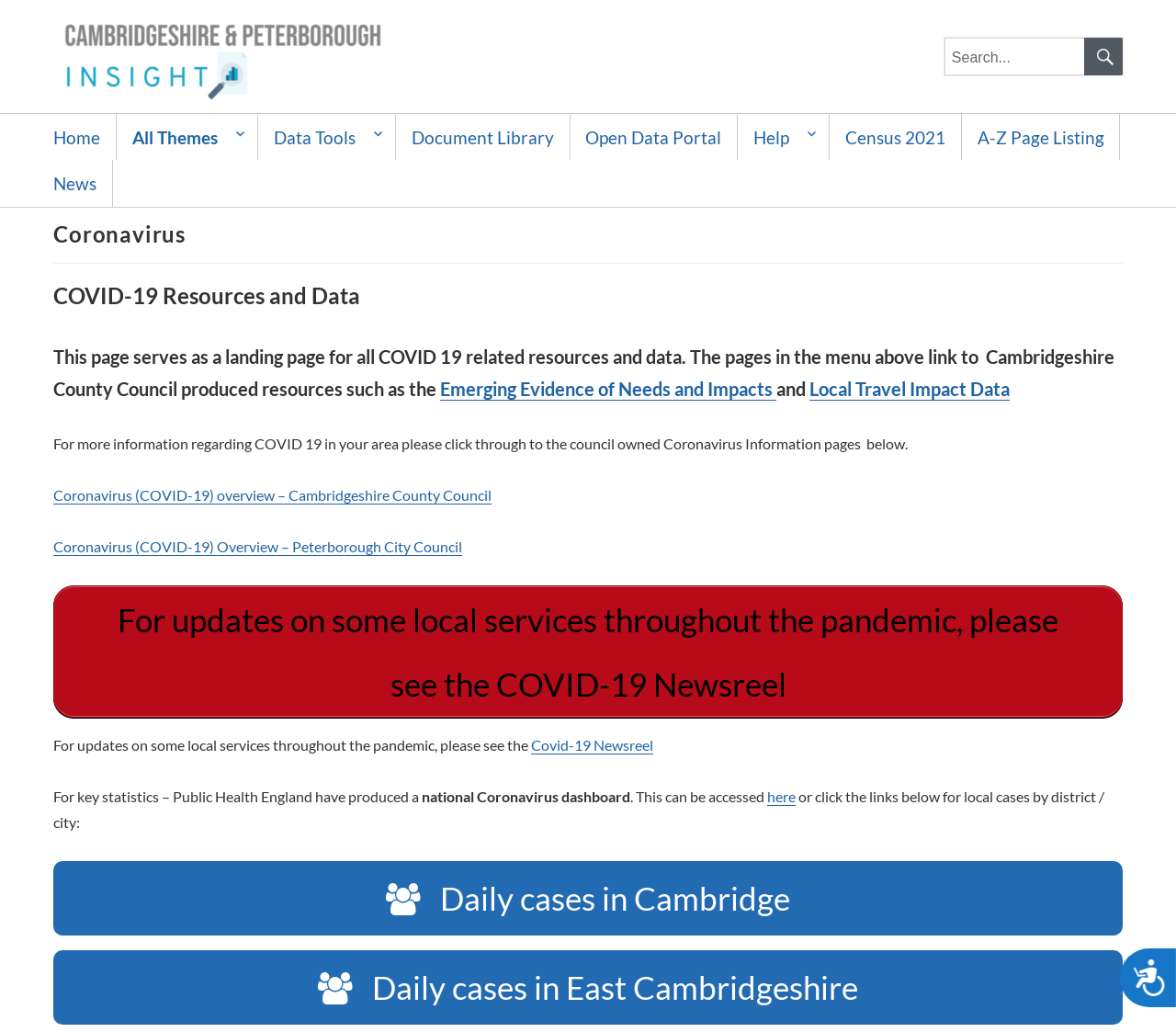Summarize the webpage with a detailed and informative caption.

The webpage is about Cambridgeshire & Peterborough Insight, specifically focusing on Coronavirus resources and data. At the top, there is an alert notification and a message about the website's accessibility system. Below this, there are two images, likely logos or icons, positioned at the top-right corner of the page.

The main content area is divided into sections. On the top-left, there is a link to "Cambridgeshire & Peterborough Insight" accompanied by an image. Below this, there is a search bar with a label "Search for:" and a search button.

The primary menu is located on the left side of the page, spanning from the top to the middle. It contains links to various sections, including "Home", "All Themes", "Data Tools", "Document Library", "Open Data Portal", "Help", "Census 2021", "A-Z Page Listing", and "News".

The main content section is headed by a title "Coronavirus" and contains several paragraphs of text describing COVID-19 resources and data. There are links to related pages, such as "Emerging Evidence of Needs and Impacts", "Local Travel Impact Data", and "Coronavirus Information pages" for Cambridgeshire County Council and Peterborough City Council.

Further down, there are links to "COVID-19 Newsreel" and "national Coronavirus dashboard" from Public Health England. The page also provides links to local cases by district or city, including "Daily cases in Cambridge" and "Daily cases in East Cambridgeshire".